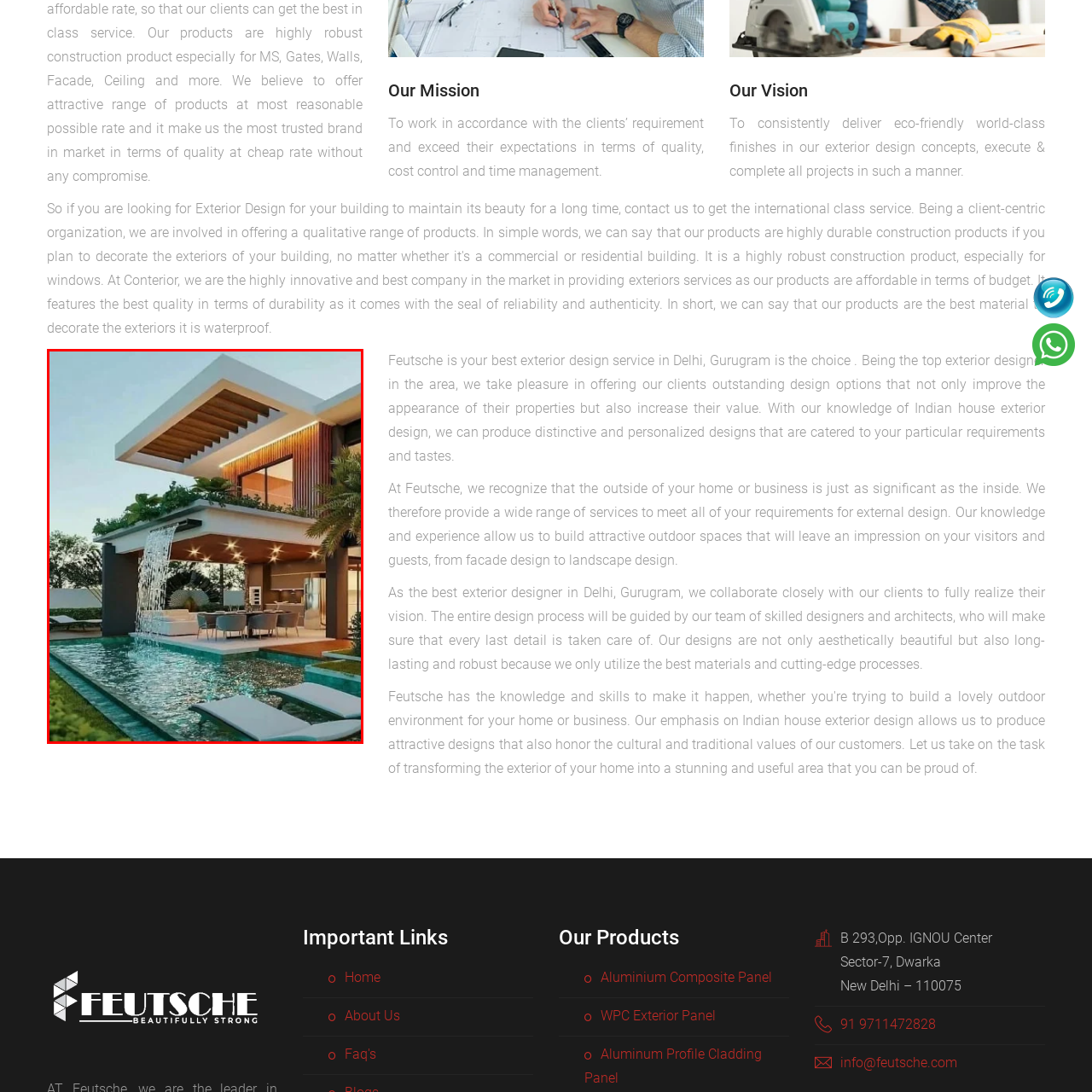Identify the content inside the red box and answer the question using a brief word or phrase: What is reflected in the pool?

Cascading waterfall